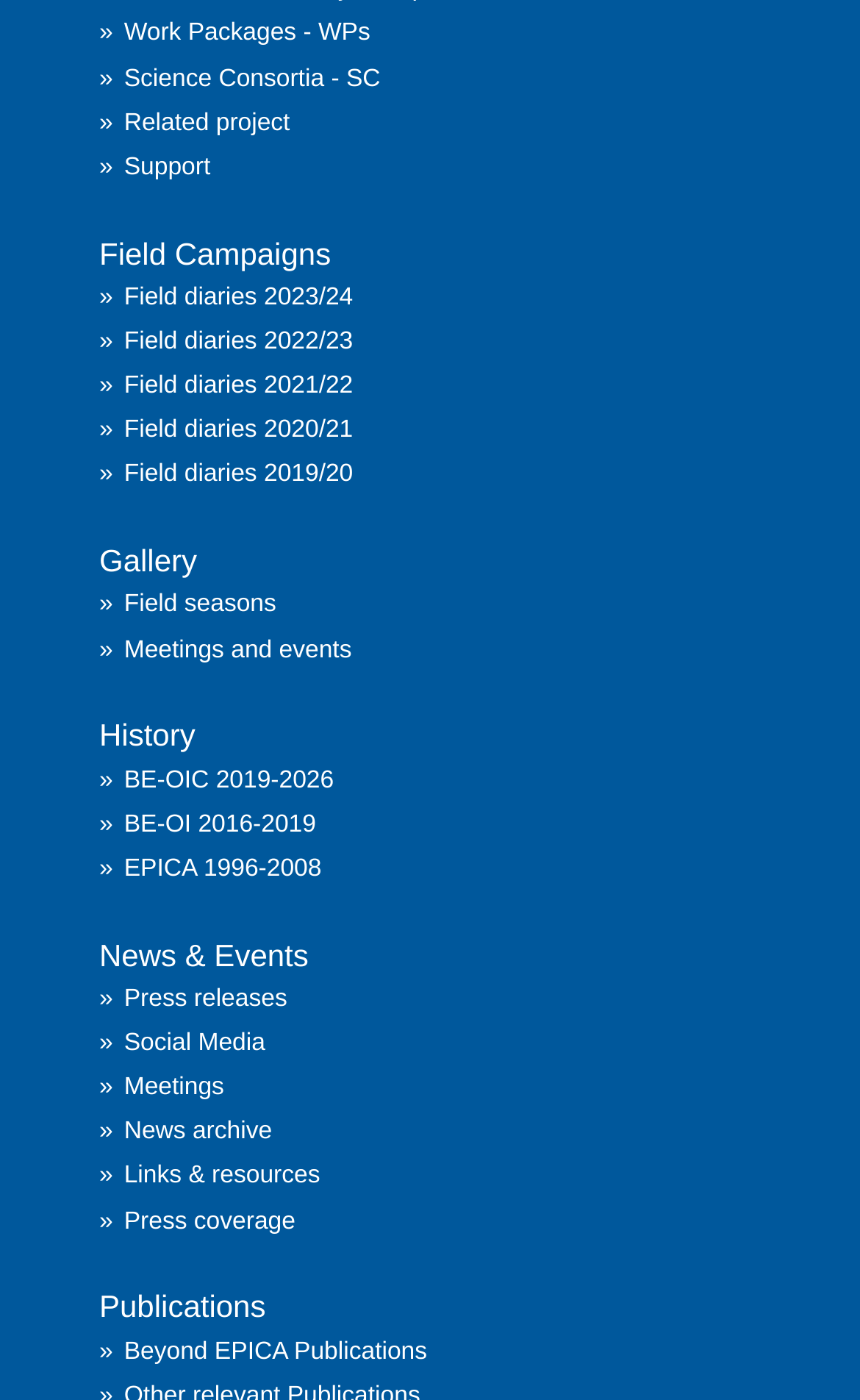Answer the question using only one word or a concise phrase: How many links are related to science consortia?

1